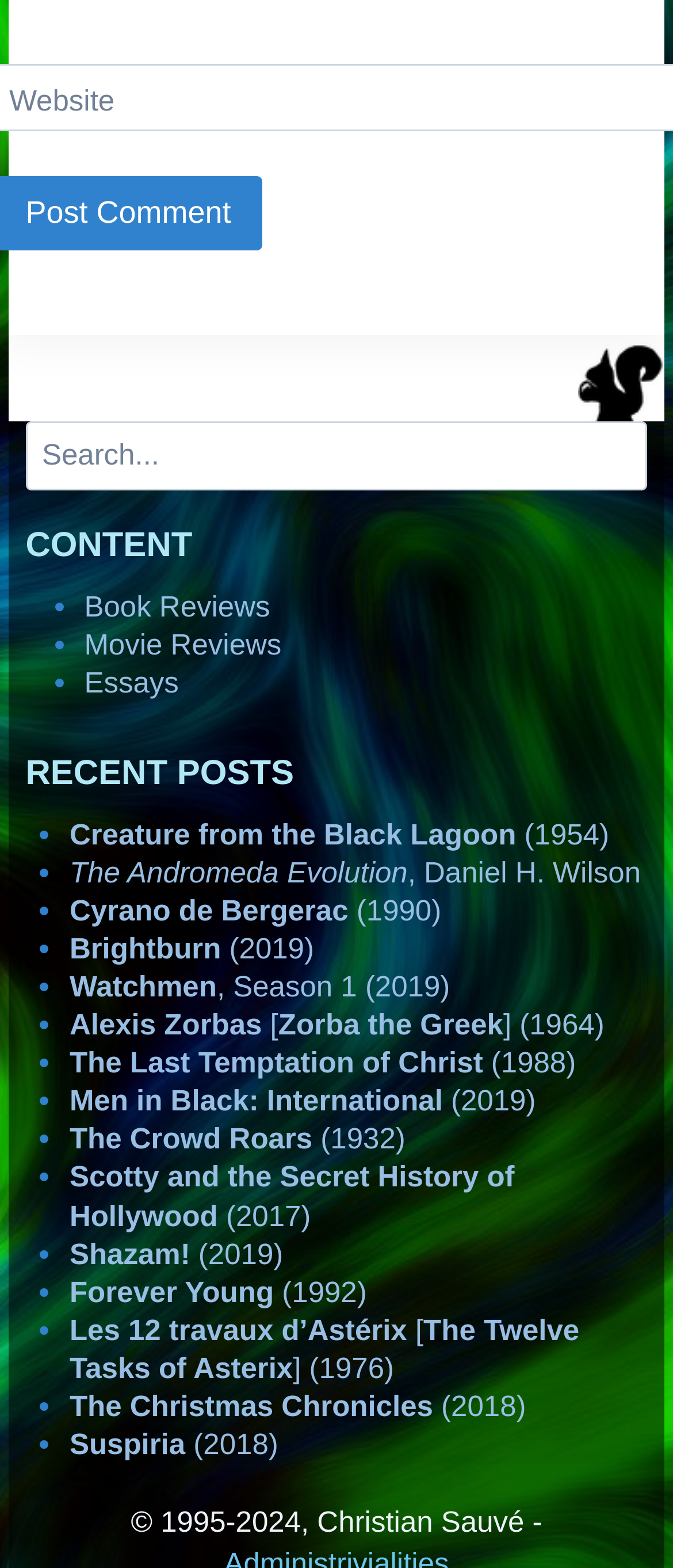What is the main category of the website?
Look at the image and answer the question using a single word or phrase.

Reviews